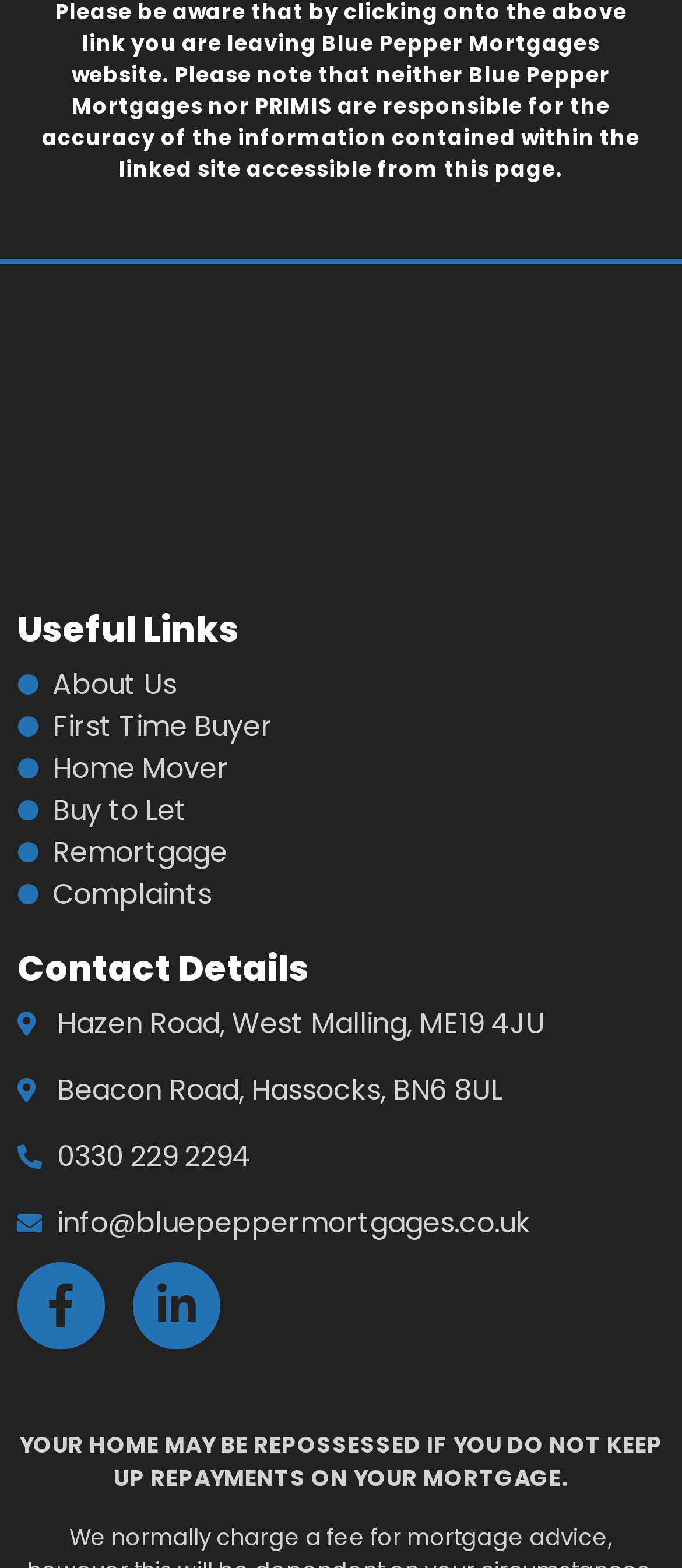Show me the bounding box coordinates of the clickable region to achieve the task as per the instruction: "Visit First Time Buyer".

[0.026, 0.45, 0.974, 0.477]